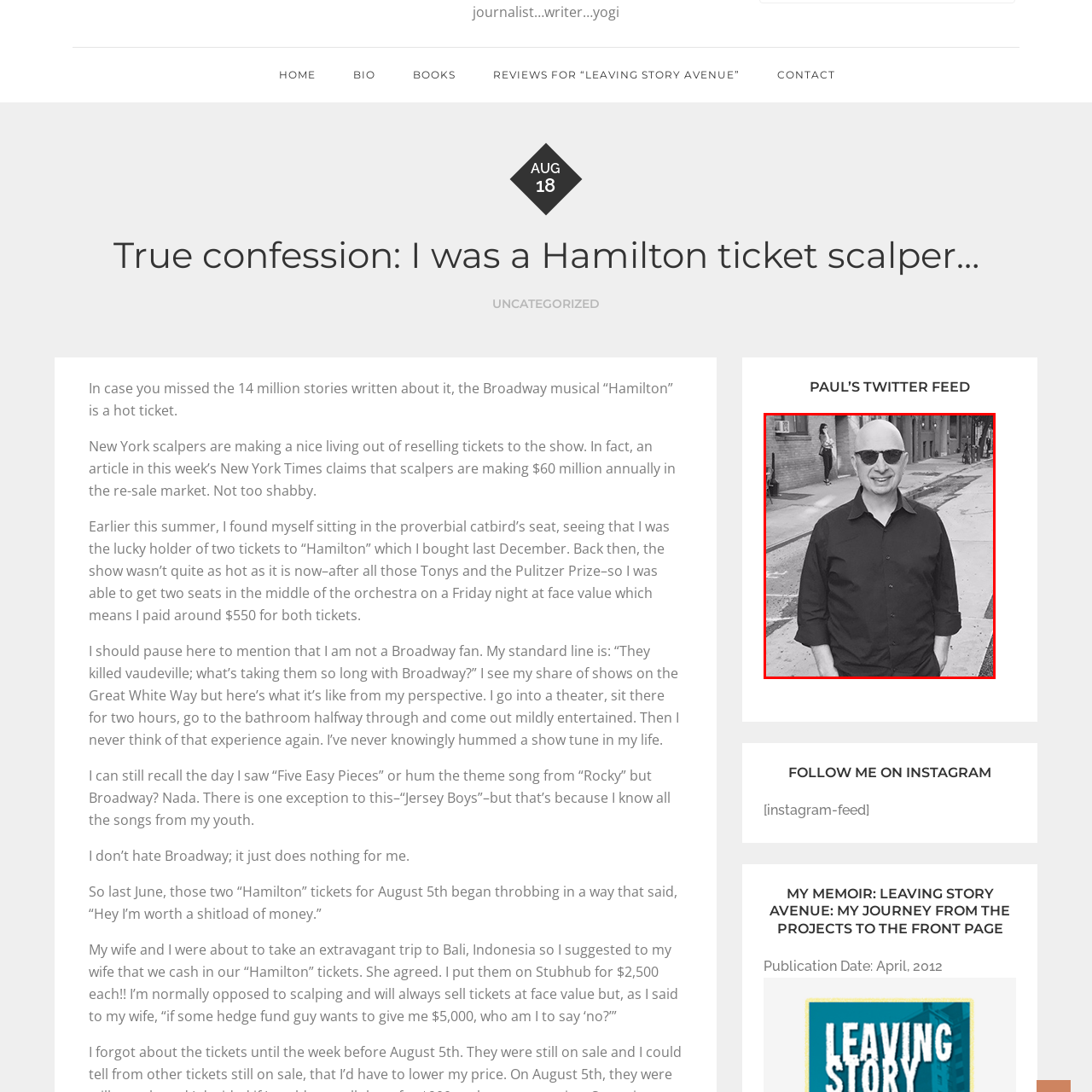What is the atmosphere of the city?
View the portion of the image encircled by the red bounding box and give a one-word or short phrase answer.

Lively